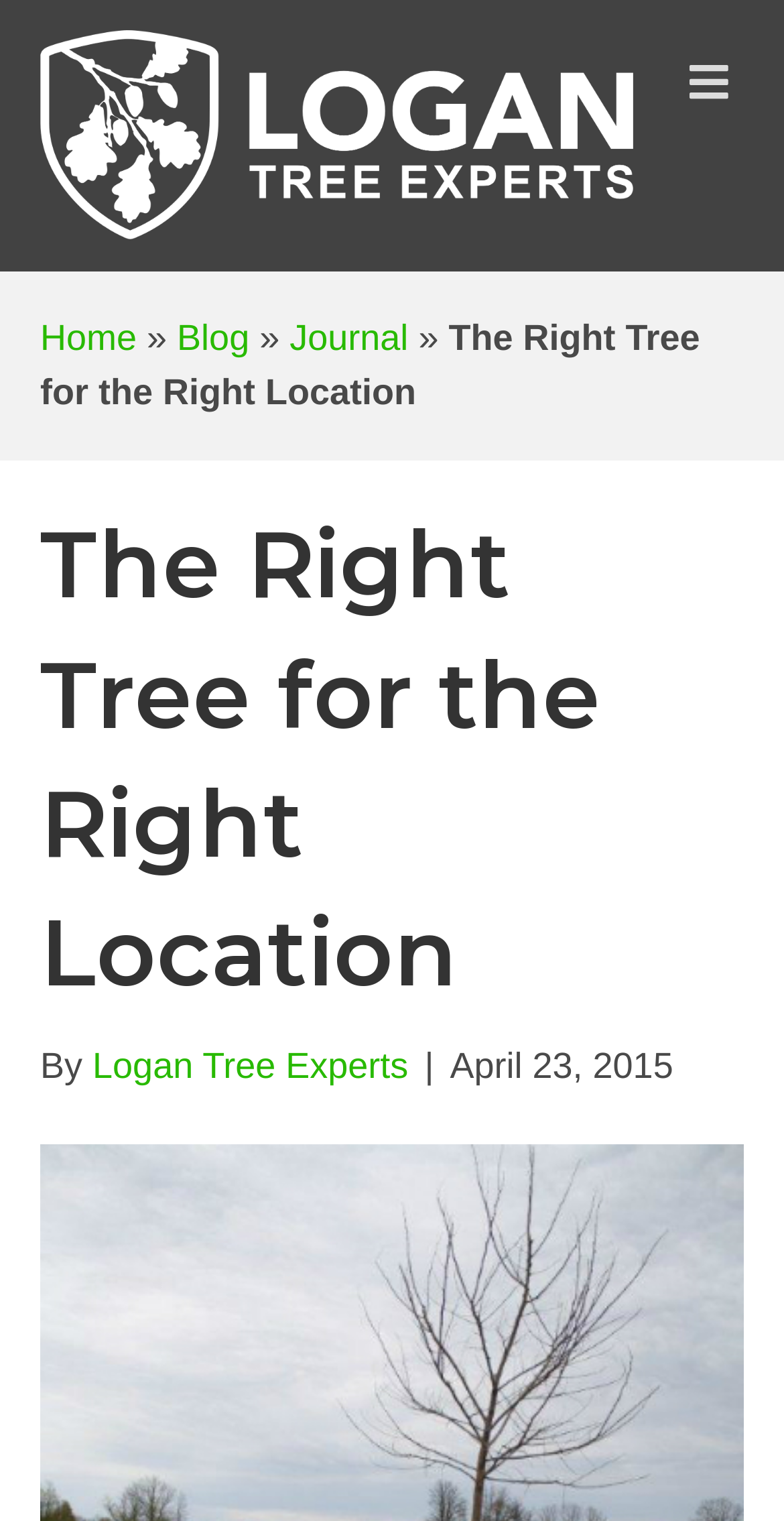Identify and extract the main heading from the webpage.

The Right Tree for the Right Location